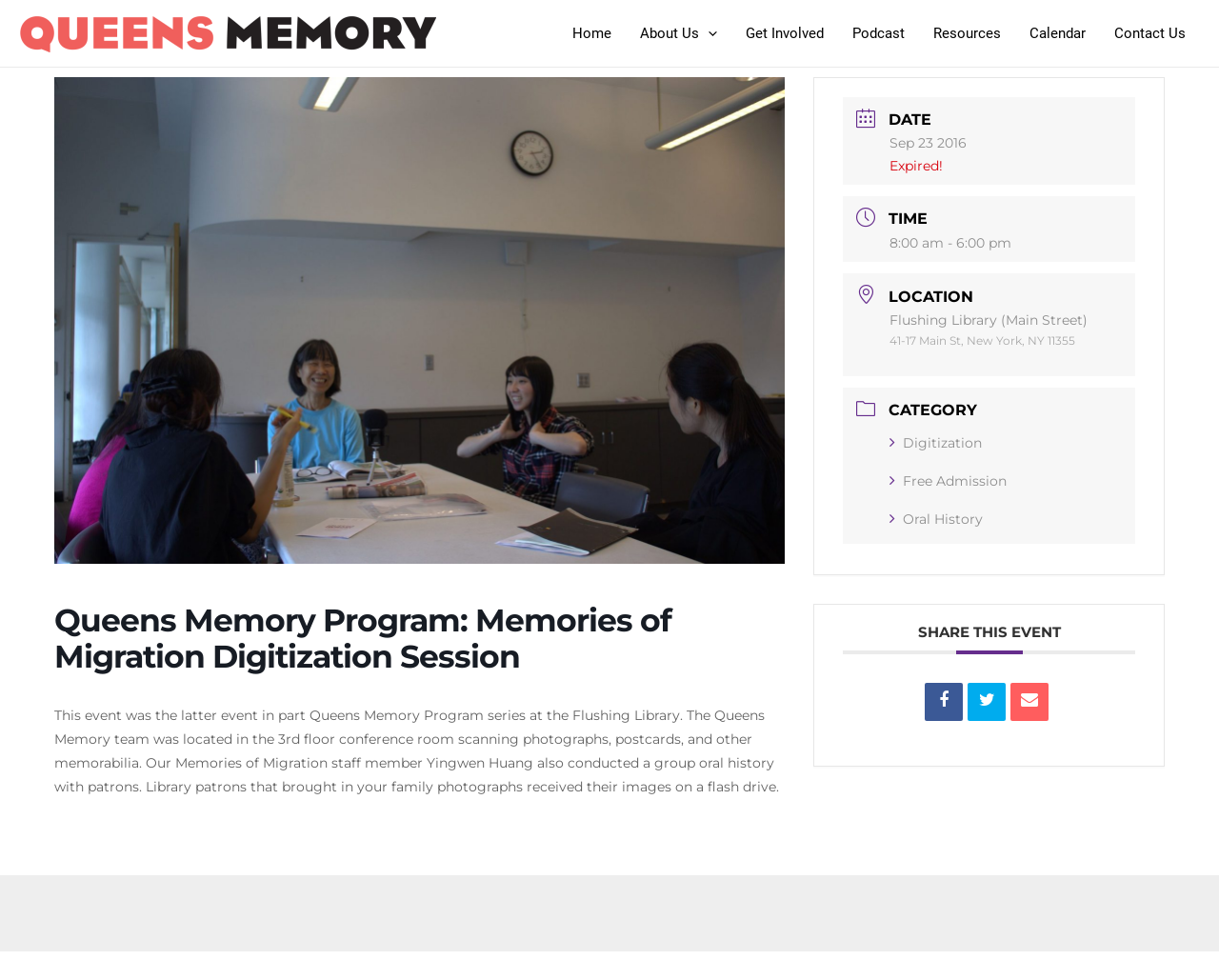Can you determine the bounding box coordinates of the area that needs to be clicked to fulfill the following instruction: "Share this event on social media"?

[0.759, 0.697, 0.79, 0.735]